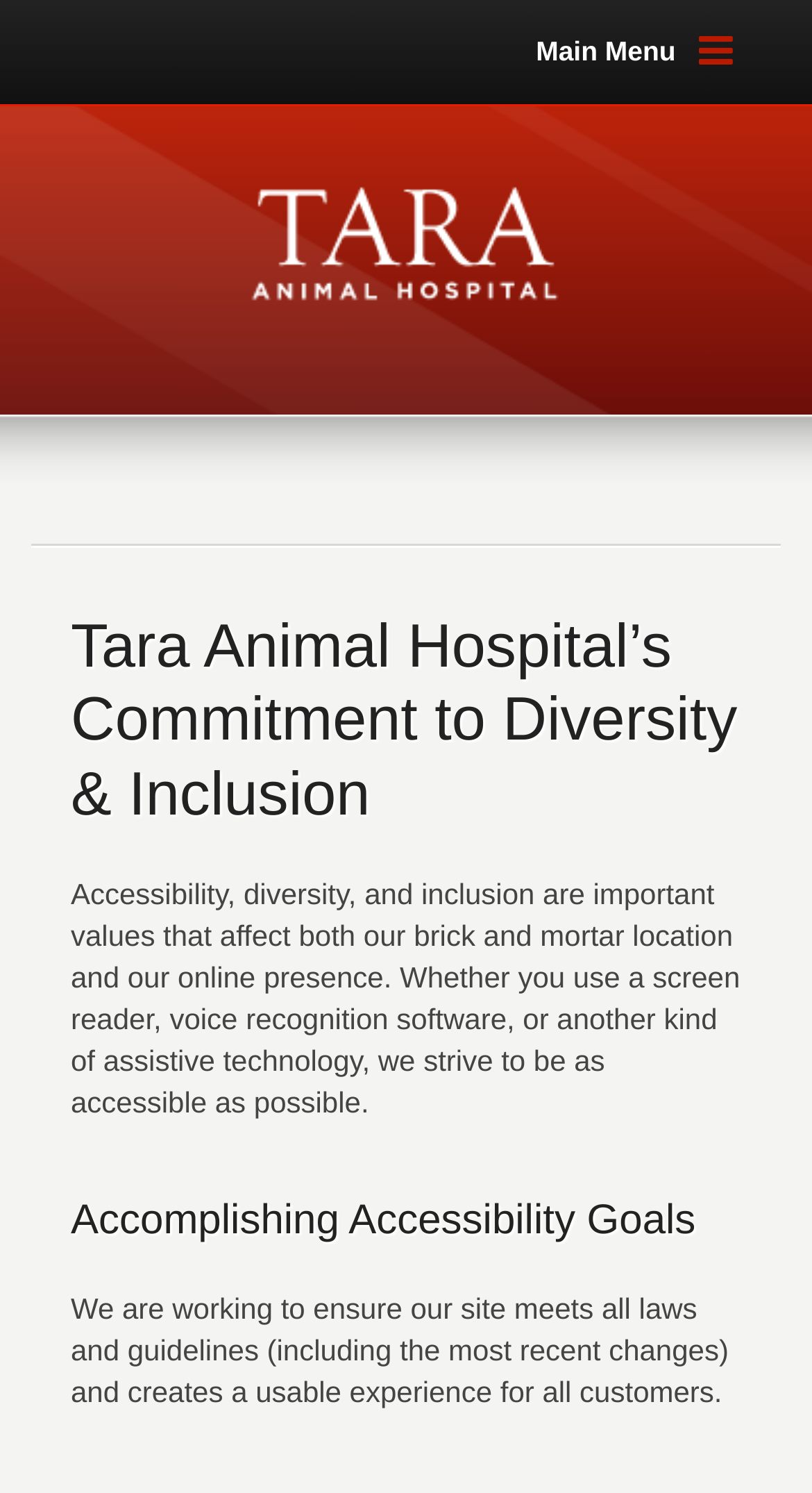Identify the bounding box for the given UI element using the description provided. Coordinates should be in the format (top-left x, top-left y, bottom-right x, bottom-right y) and must be between 0 and 1. Here is the description: alt="Tara Animal Hospital"

[0.0, 0.124, 1.0, 0.204]